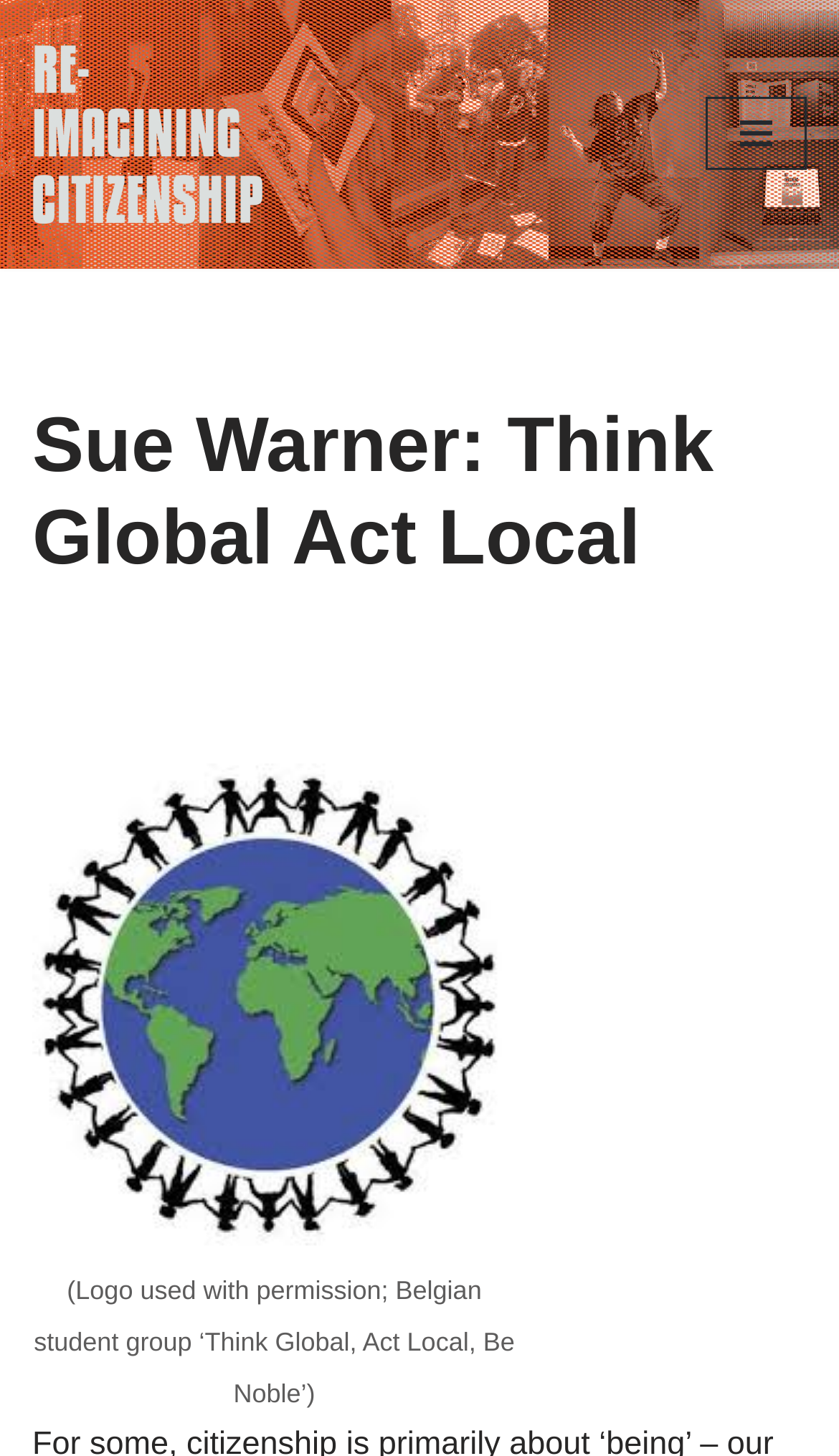What is the purpose of the button? From the image, respond with a single word or brief phrase.

Navigation Menu